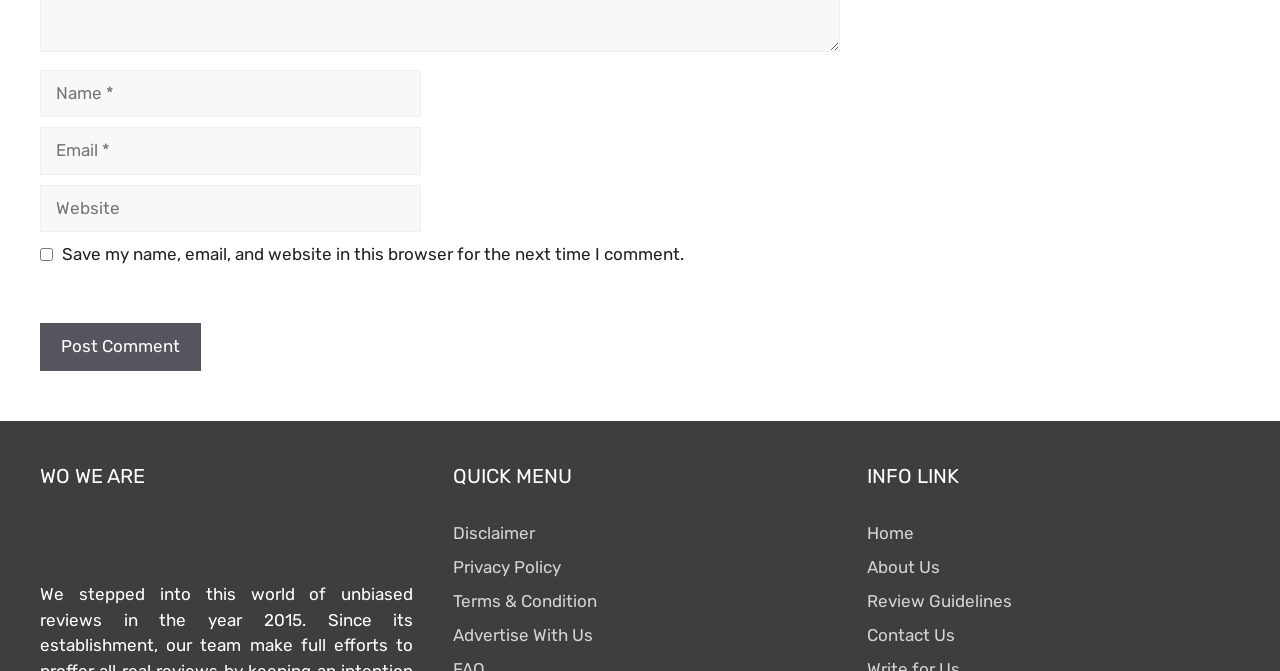Examine the image carefully and respond to the question with a detailed answer: 
What is the purpose of the links at the bottom?

The links at the bottom of the webpage, such as 'Disclaimer', 'Privacy Policy', and 'Contact Us', are likely used to navigate to other pages on the website that contain specific information or policies.